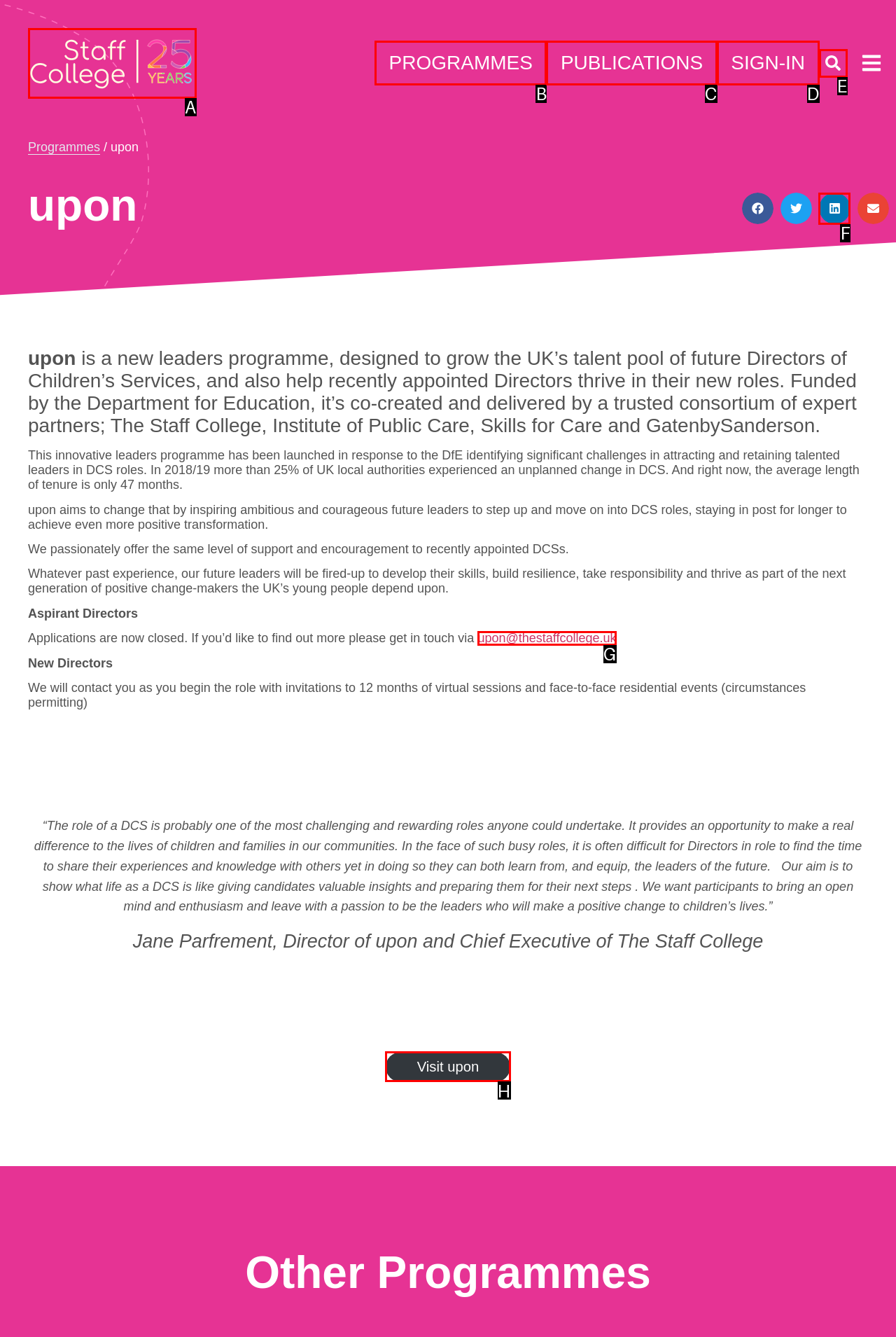Find the HTML element that matches the description: Search
Respond with the corresponding letter from the choices provided.

E